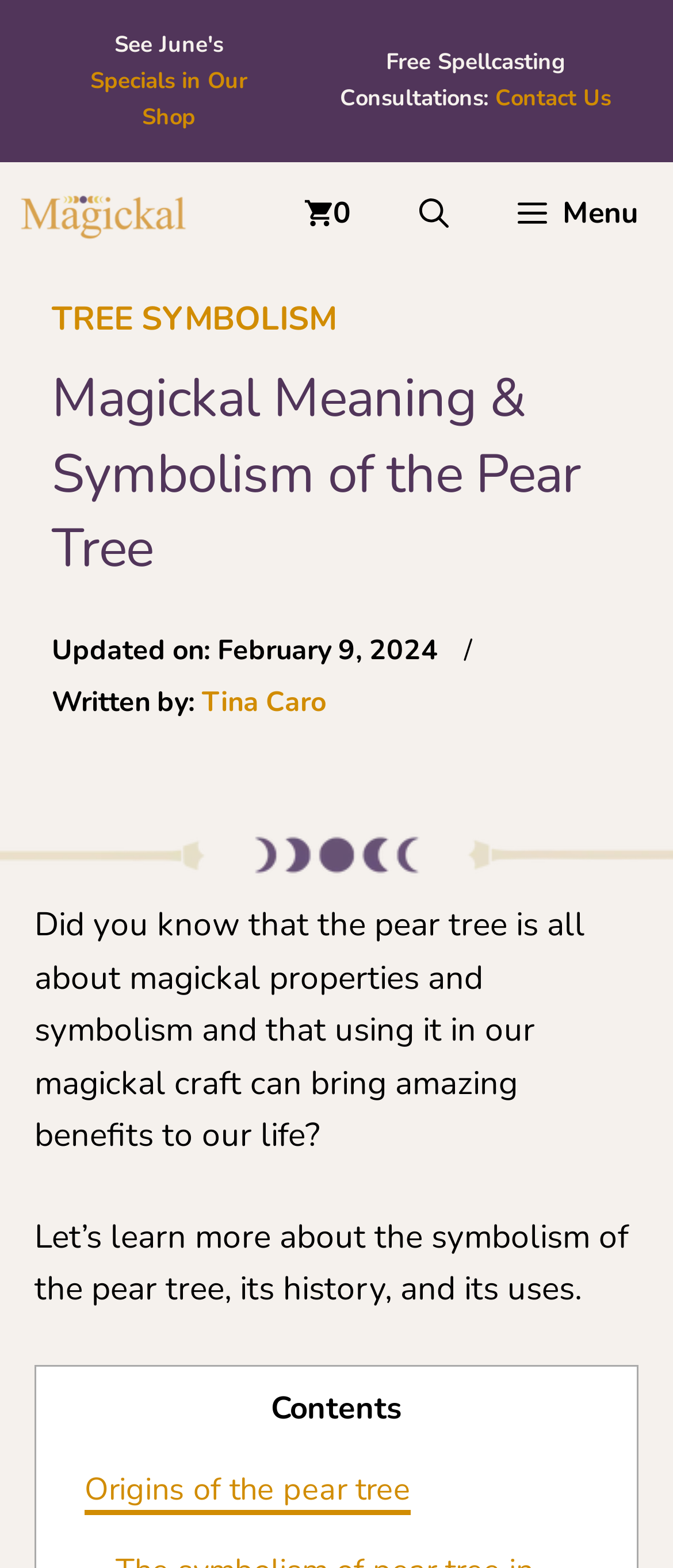What is the purpose of the 'Contact Us' link?
Look at the screenshot and give a one-word or phrase answer.

To get in touch with the website owners